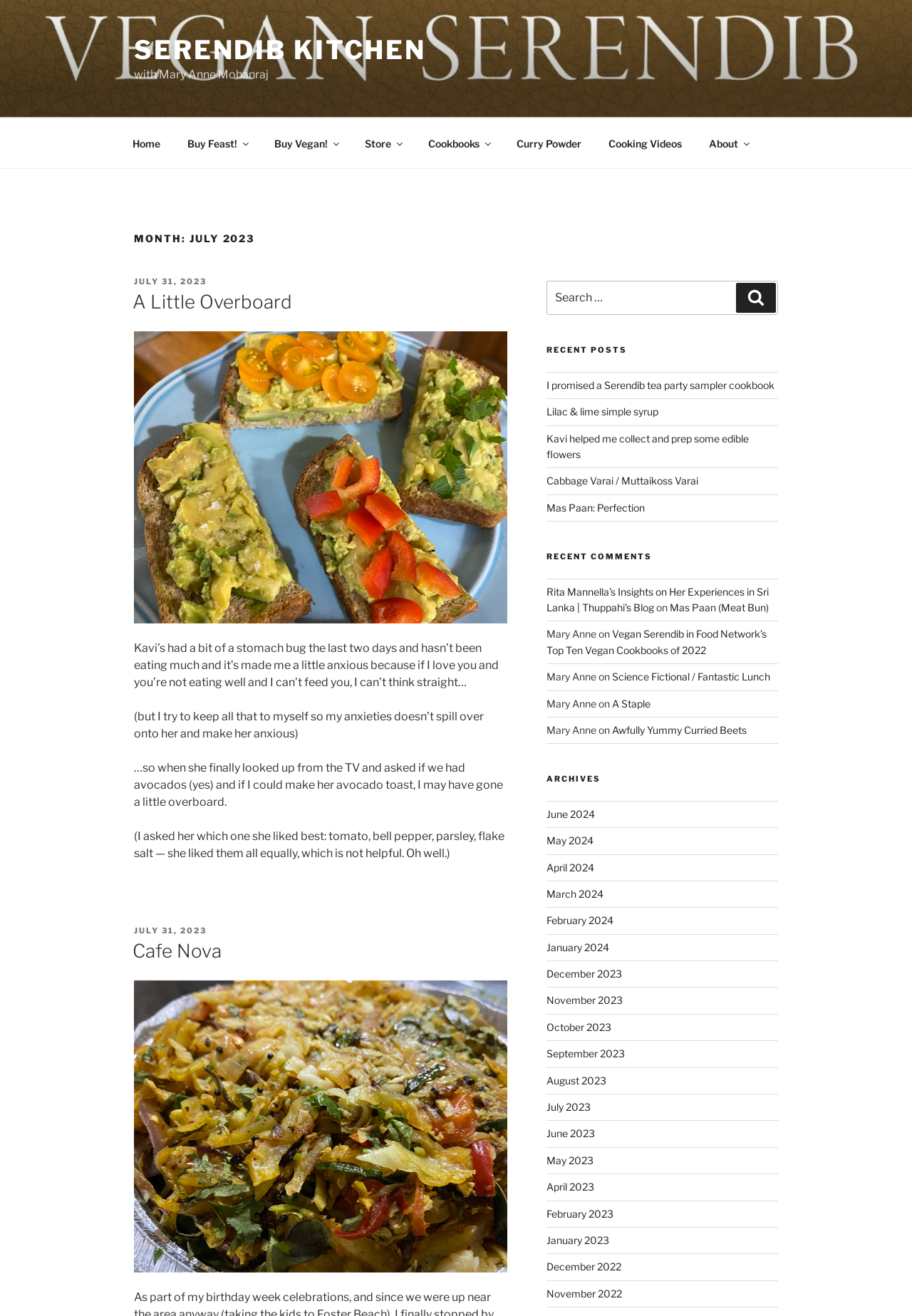What is the search function for?
Please ensure your answer to the question is detailed and covers all necessary aspects.

The search function is located at the top right of the webpage and allows users to search for specific content within the website. The search box has a placeholder text 'Search for:' and a search button next to it.